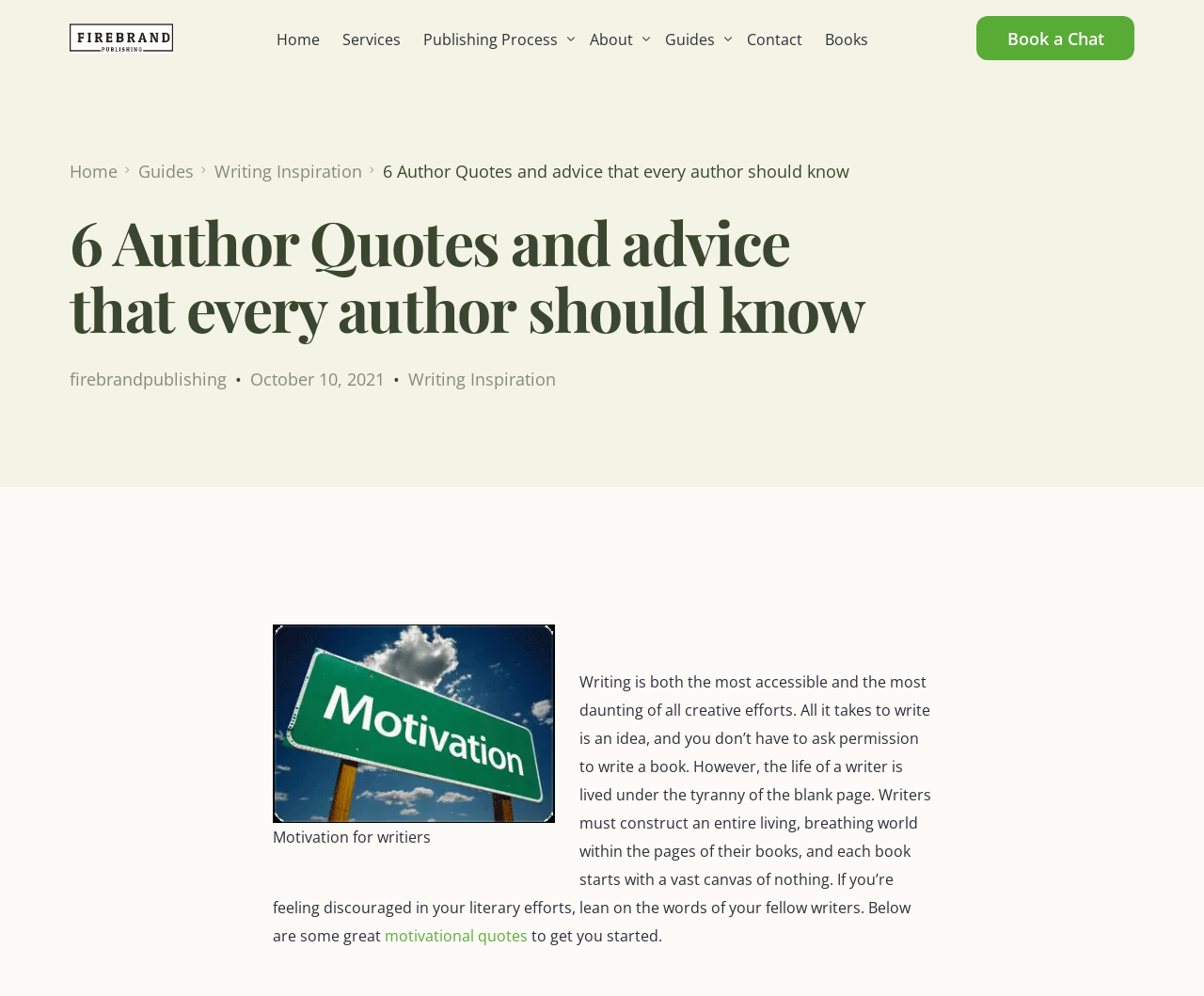Locate the bounding box coordinates of the element that should be clicked to execute the following instruction: "View Self Publishing Cost Calculator".

[0.342, 0.115, 0.561, 0.151]